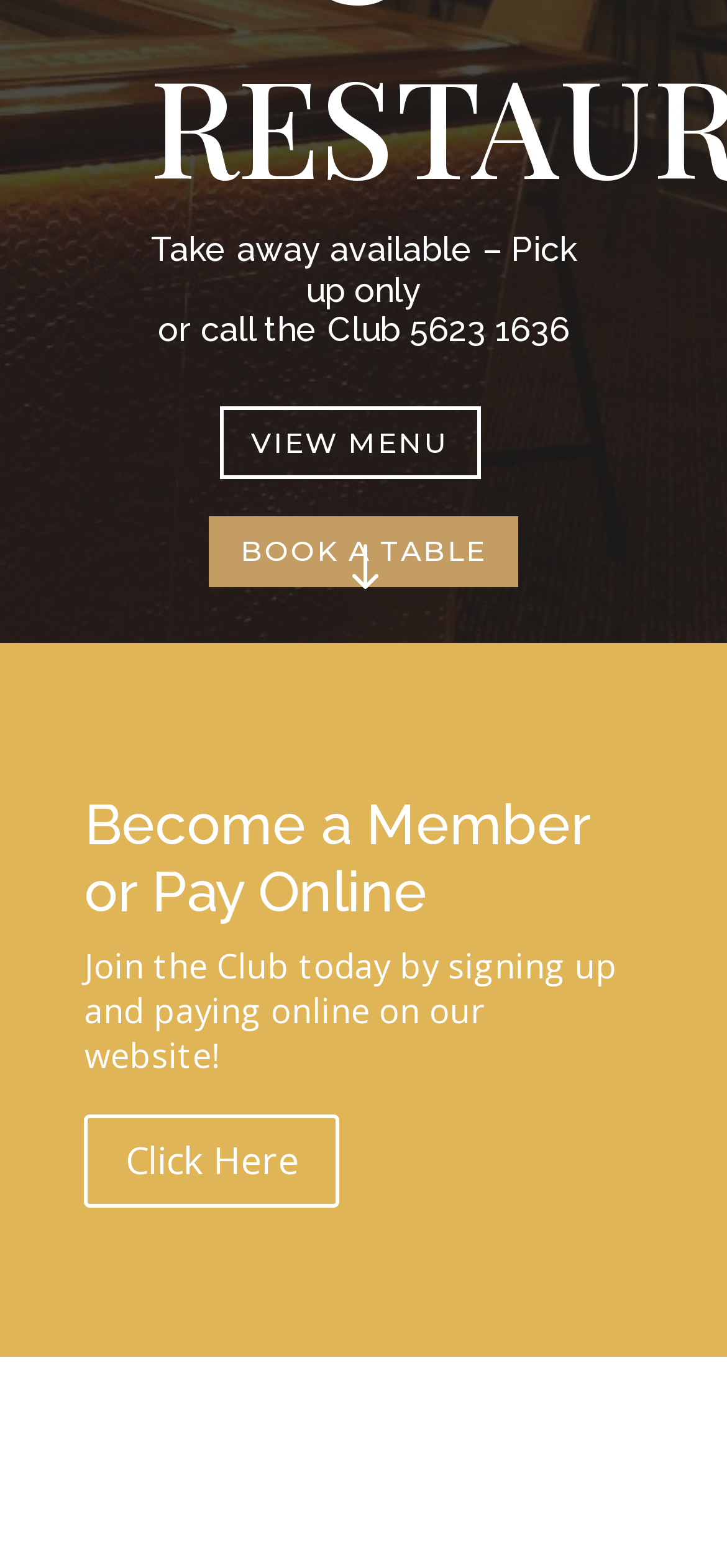Please answer the following question using a single word or phrase: 
Is take away available on the webpage?

Yes